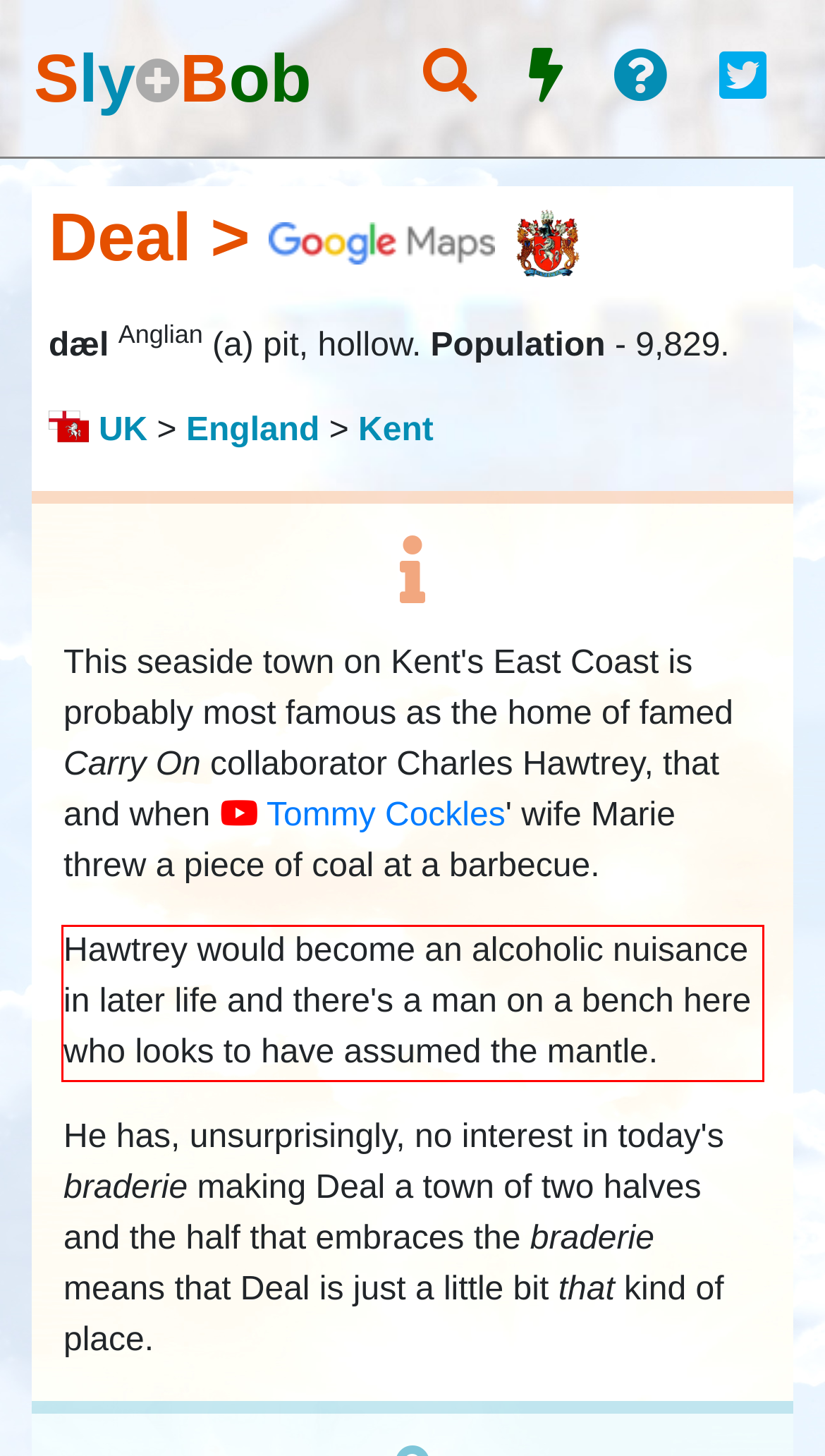Within the screenshot of the webpage, locate the red bounding box and use OCR to identify and provide the text content inside it.

Hawtrey would become an alcoholic nuisance in later life and there's a man on a bench here who looks to have assumed the mantle.